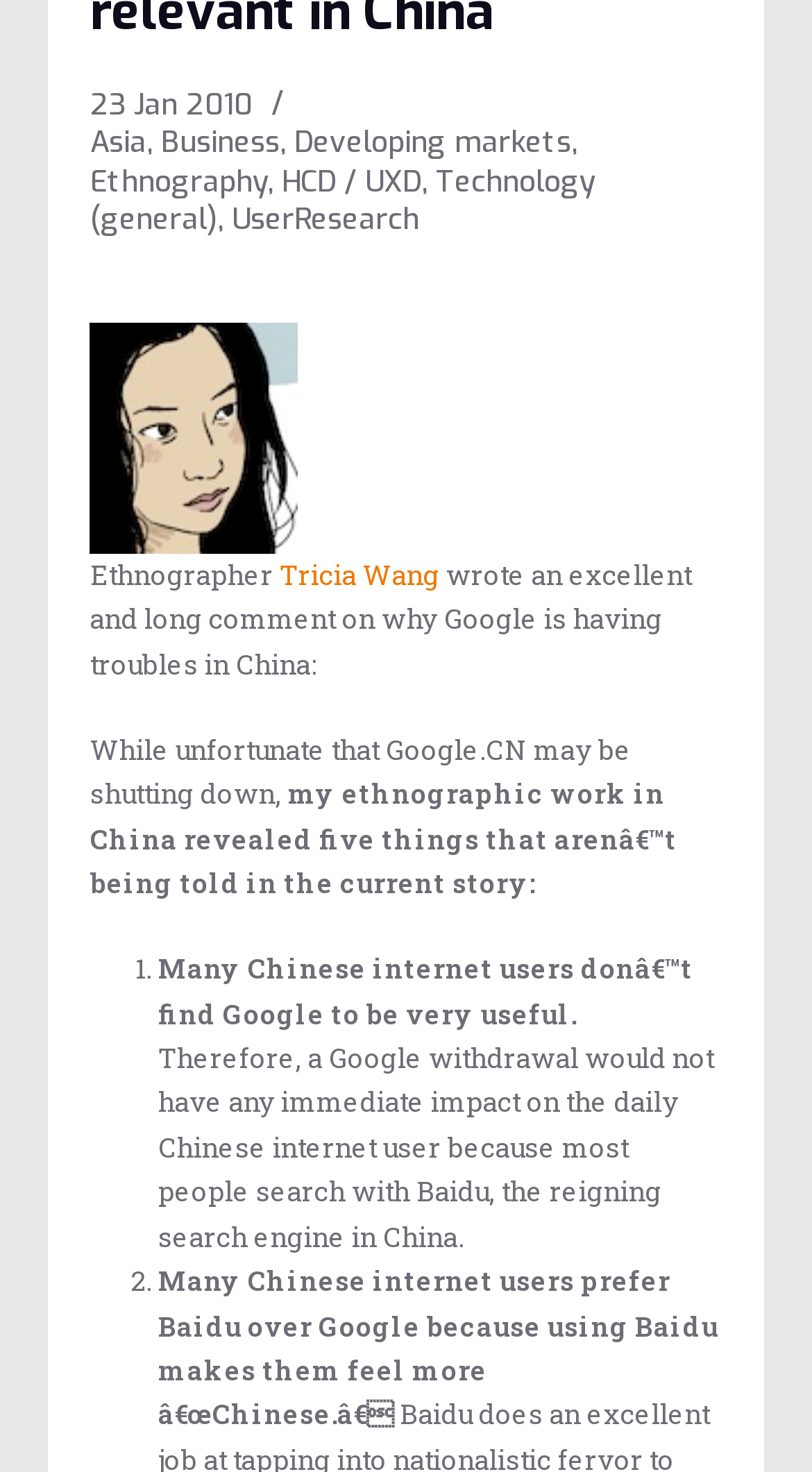Identify the bounding box for the given UI element using the description provided. Coordinates should be in the format (top-left x, top-left y, bottom-right x, bottom-right y) and must be between 0 and 1. Here is the description: HCD / UXD

[0.347, 0.11, 0.519, 0.137]